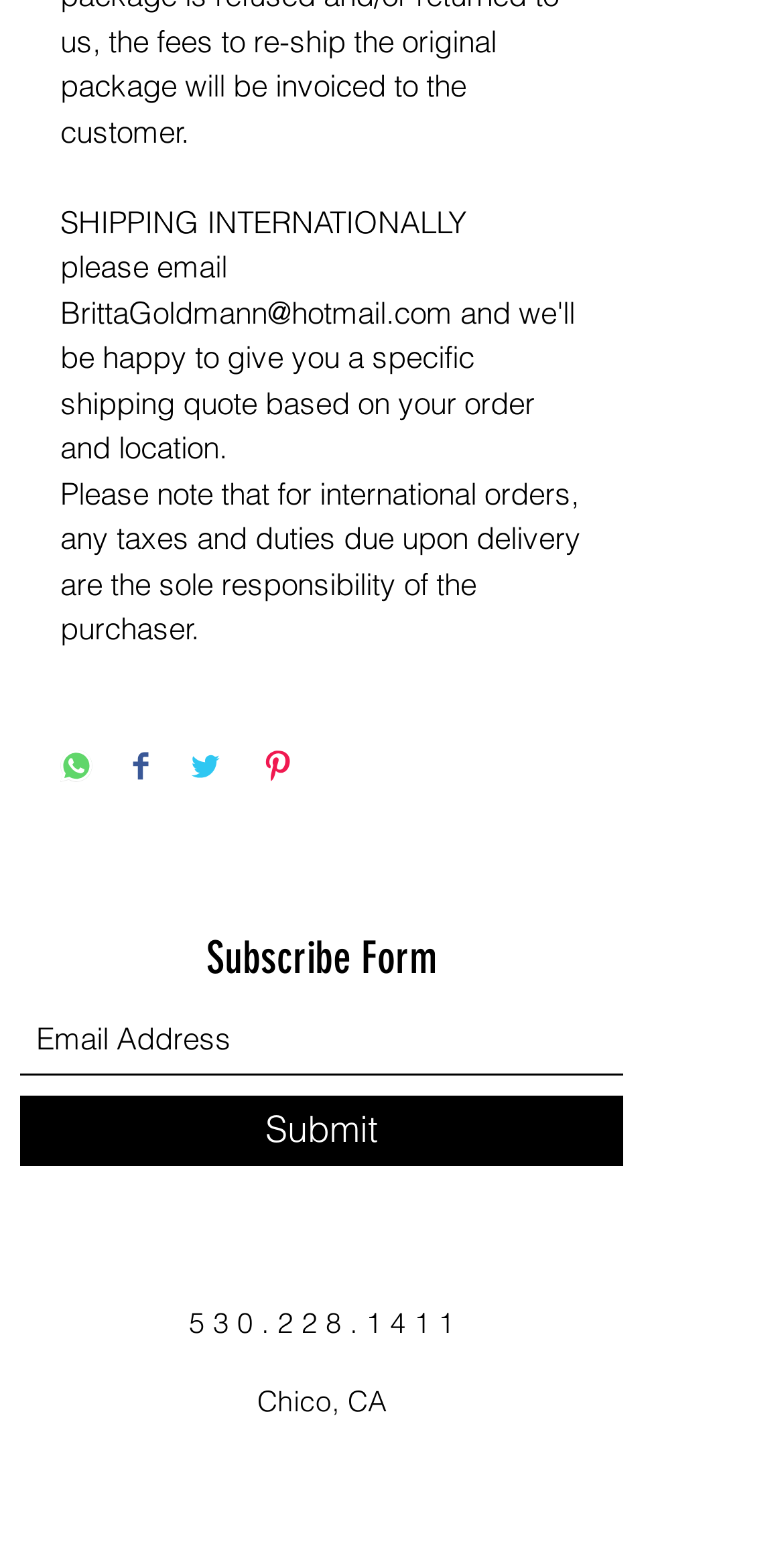How many share buttons are available?
Using the details from the image, give an elaborate explanation to answer the question.

There are four share buttons available, which can be inferred from the button elements with images and texts 'Share on WhatsApp', 'Share on Facebook', 'Share on Twitter', and 'Pin on Pinterest'.